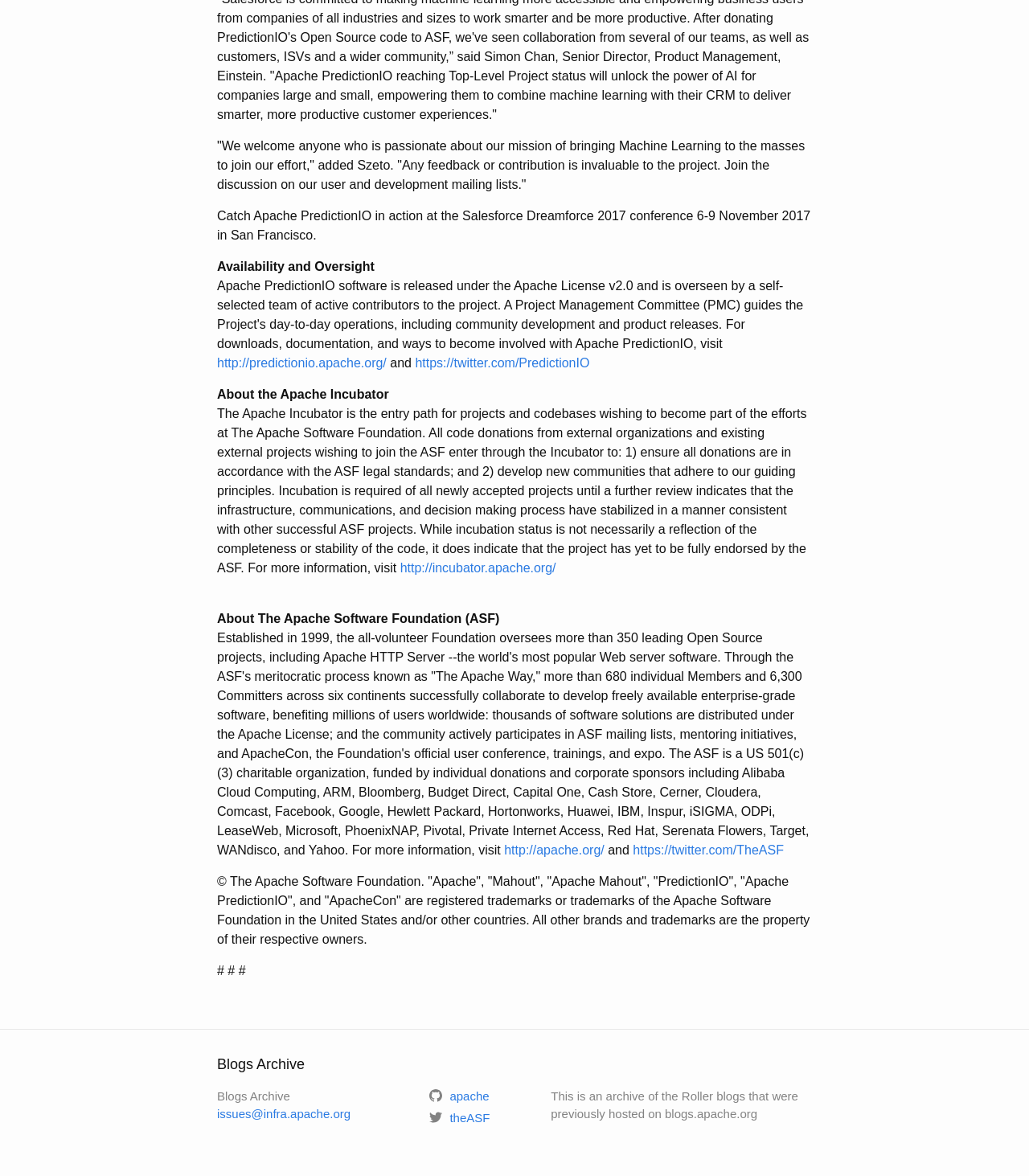Please locate the bounding box coordinates for the element that should be clicked to achieve the following instruction: "Follow PredictionIO on Twitter". Ensure the coordinates are given as four float numbers between 0 and 1, i.e., [left, top, right, bottom].

[0.403, 0.303, 0.573, 0.314]